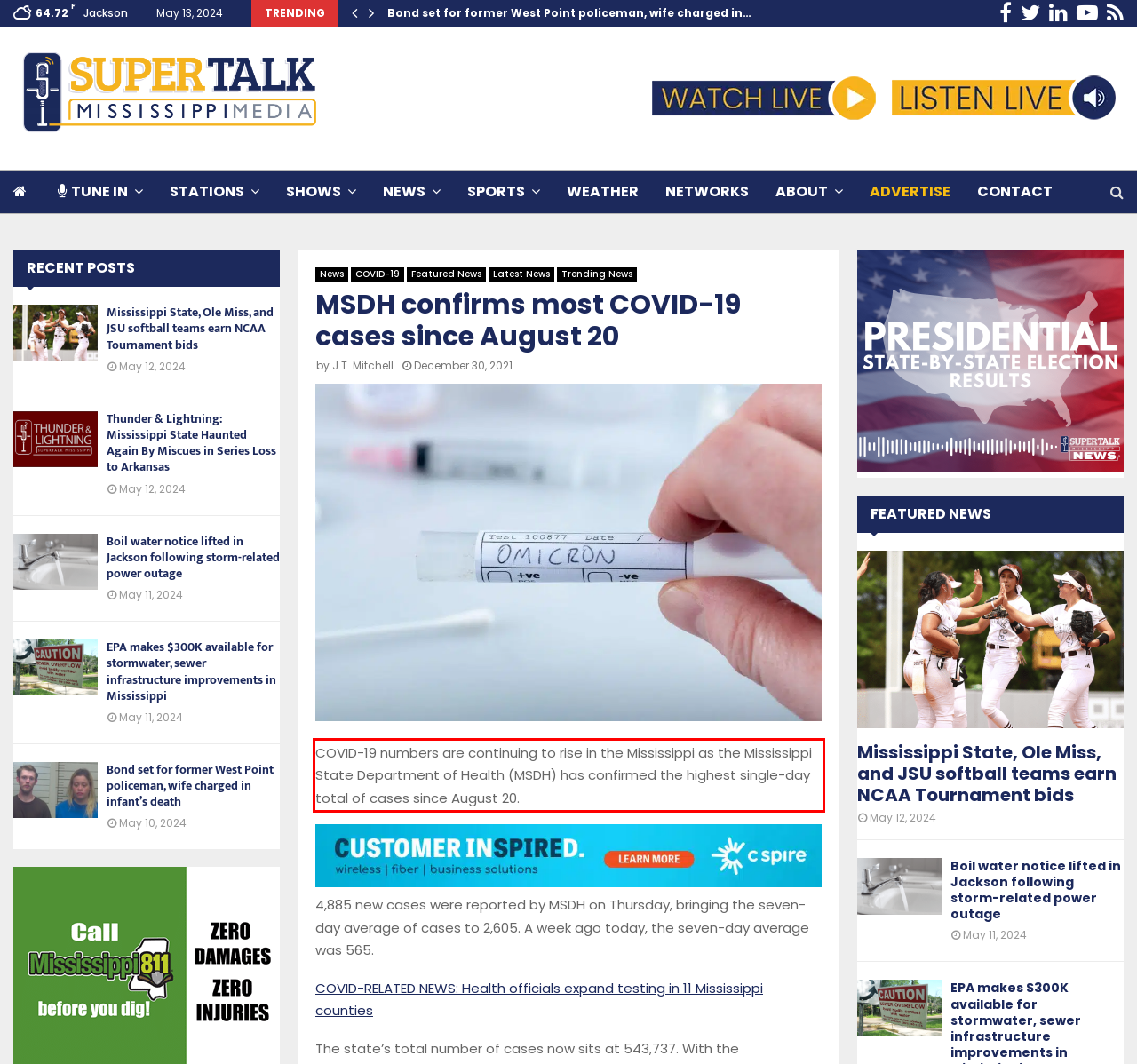Examine the webpage screenshot and use OCR to obtain the text inside the red bounding box.

COVID-19 numbers are continuing to rise in the Mississippi as the Mississippi State Department of Health (MSDH) has confirmed the highest single-day total of cases since August 20.